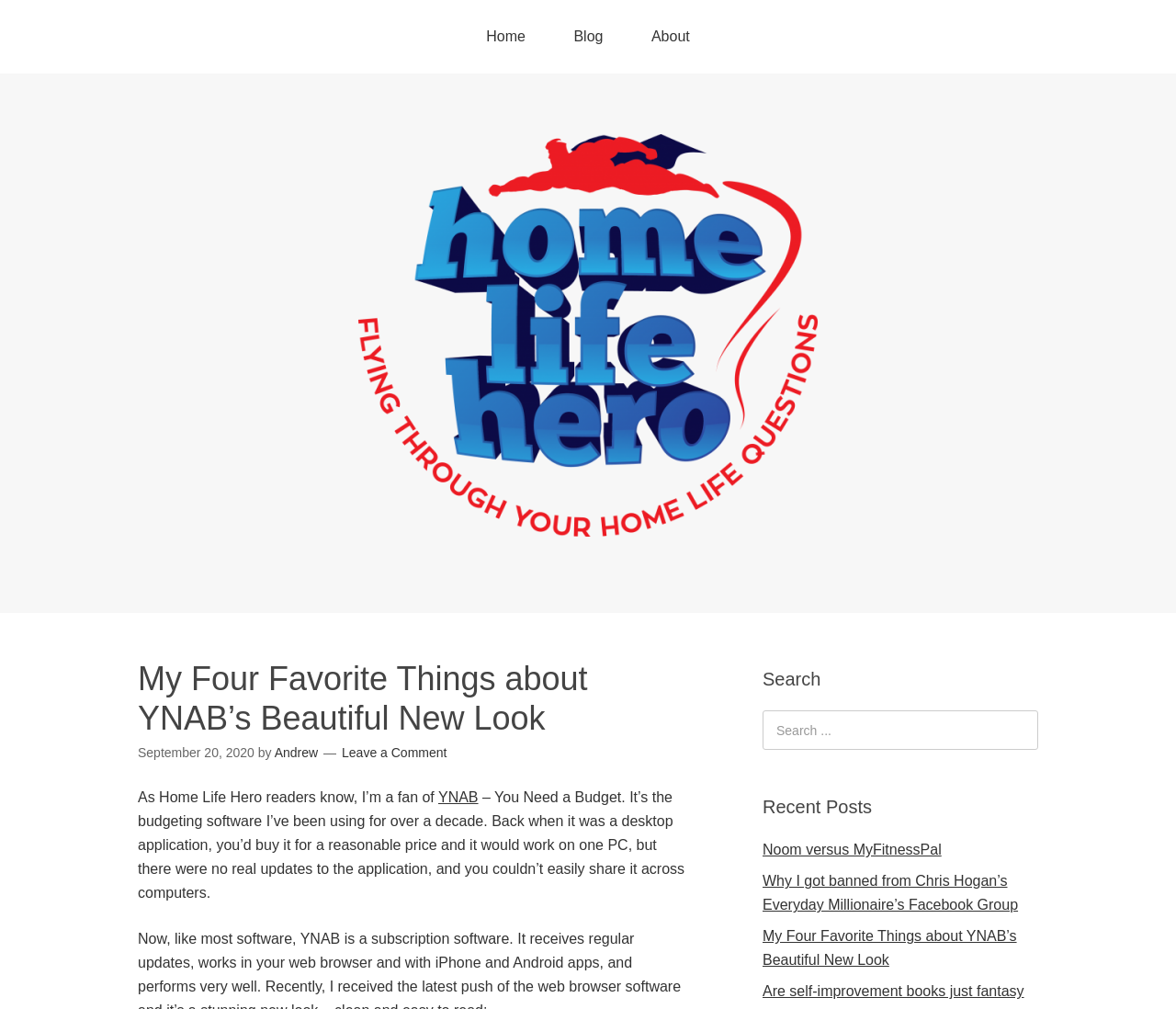Extract the bounding box coordinates for the UI element described as: "Home".

[0.395, 0.0, 0.466, 0.073]